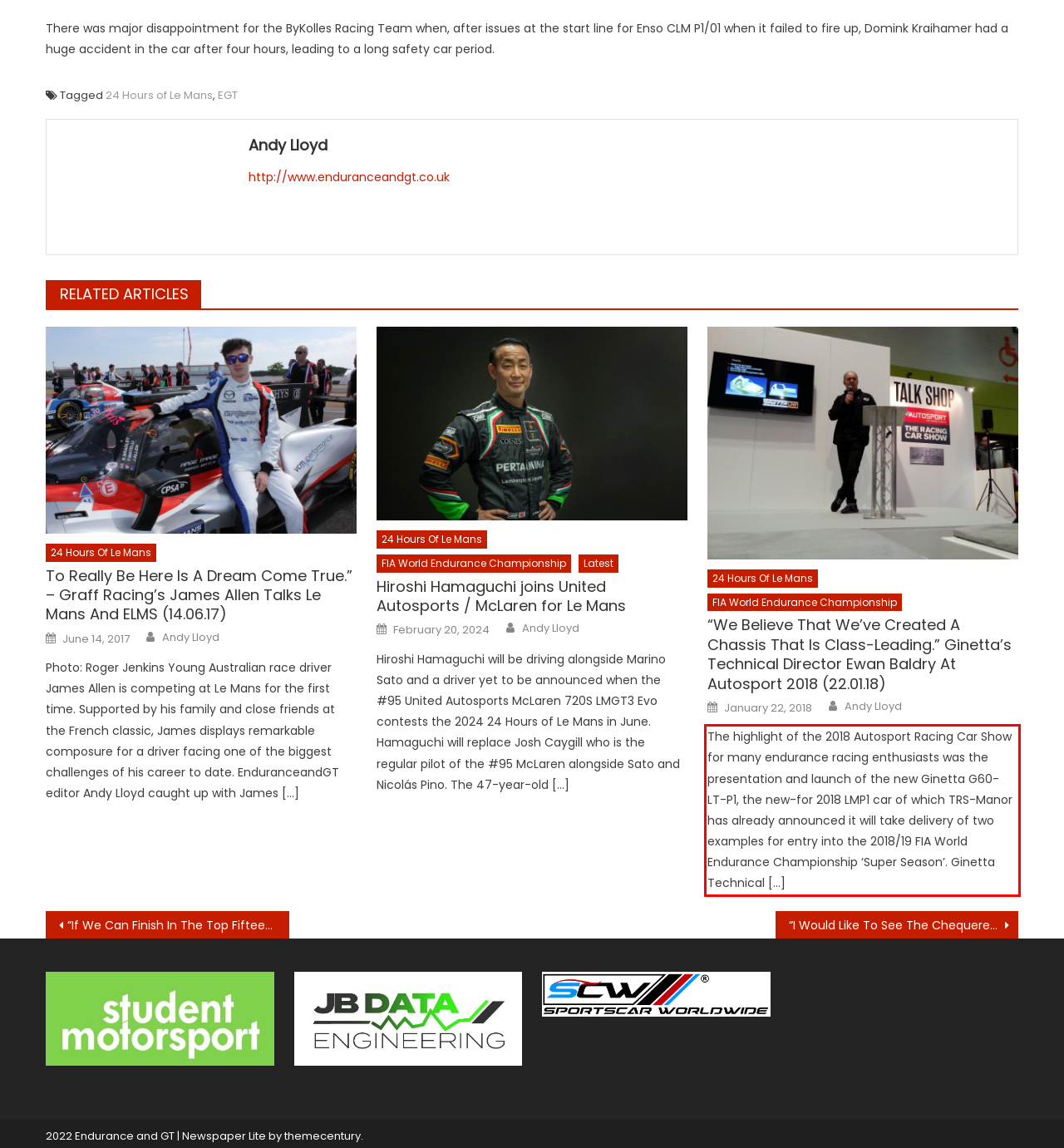Identify the text within the red bounding box on the webpage screenshot and generate the extracted text content.

The highlight of the 2018 Autosport Racing Car Show for many endurance racing enthusiasts was the presentation and launch of the new Ginetta G60-LT-P1, the new-for 2018 LMP1 car of which TRS-Manor has already announced it will take delivery of two examples for entry into the 2018/19 FIA World Endurance Championship ‘Super Season’. Ginetta Technical […]